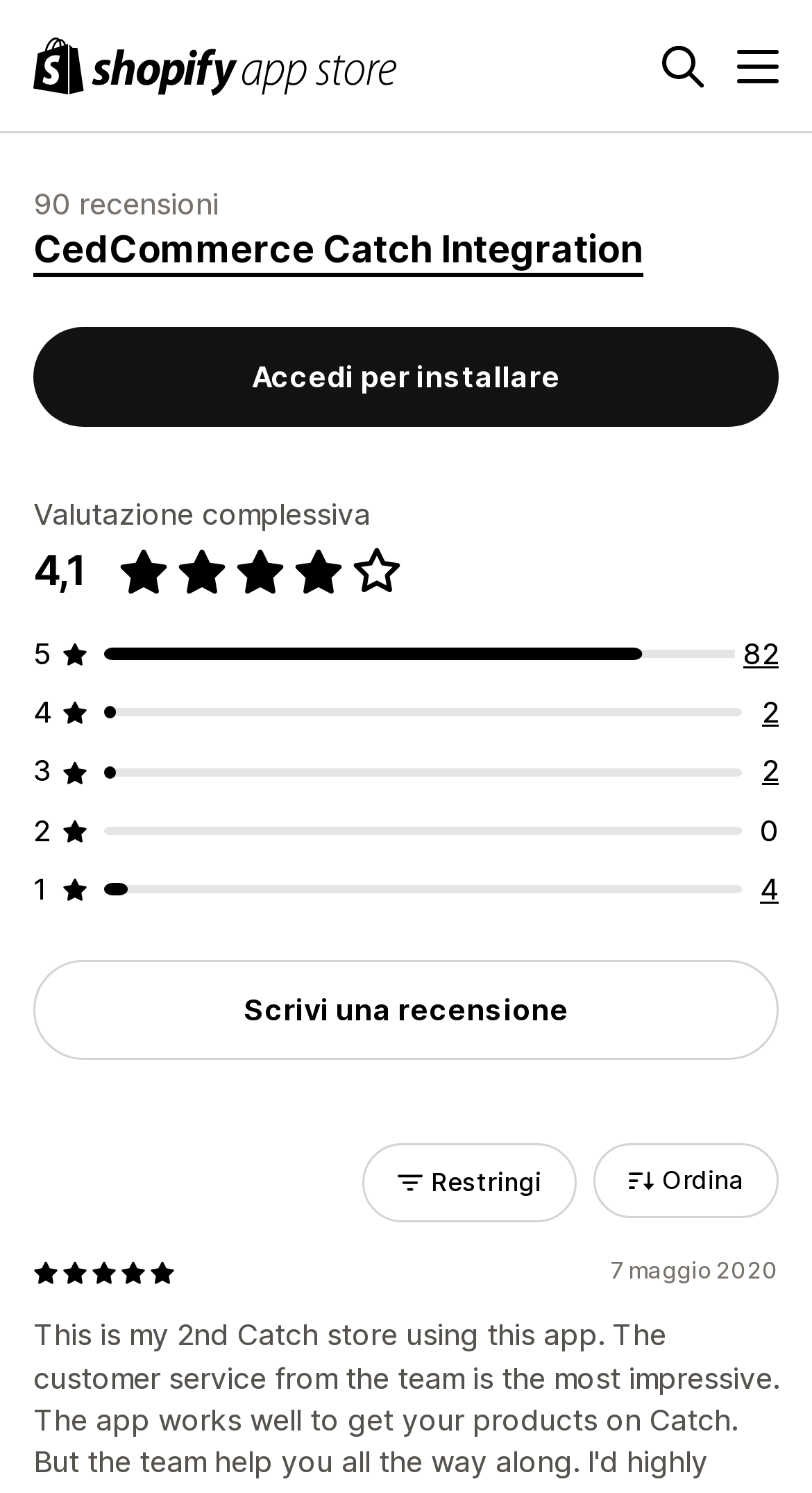How many options are there in the combobox?
Offer a detailed and full explanation in response to the question.

I found a combobox element, but it does not specify the number of options it contains. The combobox is located near the 'Ordina' button.